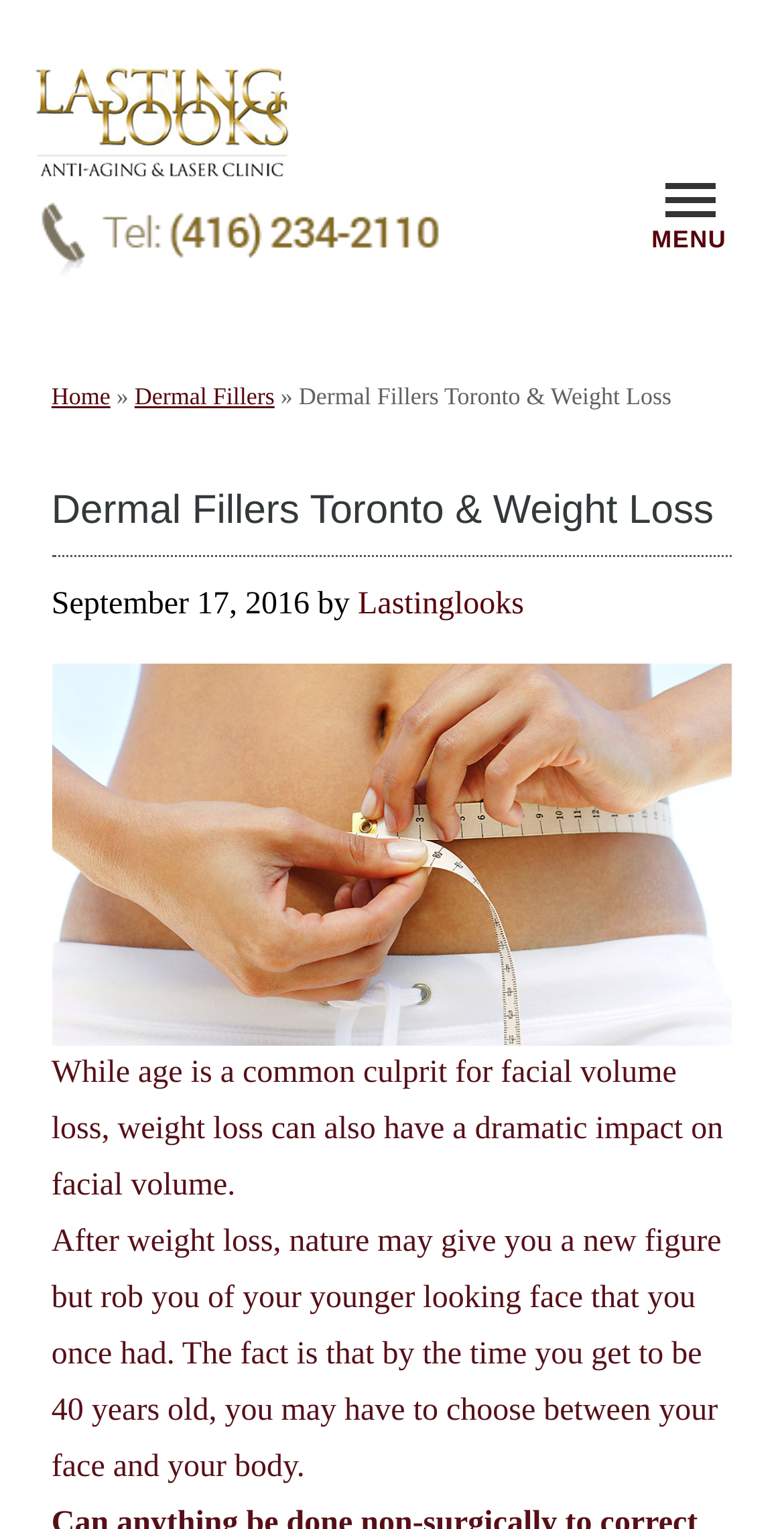Please analyze the image and provide a thorough answer to the question:
What is the clinic's name?

I found the clinic's name by looking at the link 'Anti-Aging & Laser Clinic, IPL Toronto' and the image with the same description, which suggests that the clinic's name is Lasting Looks.